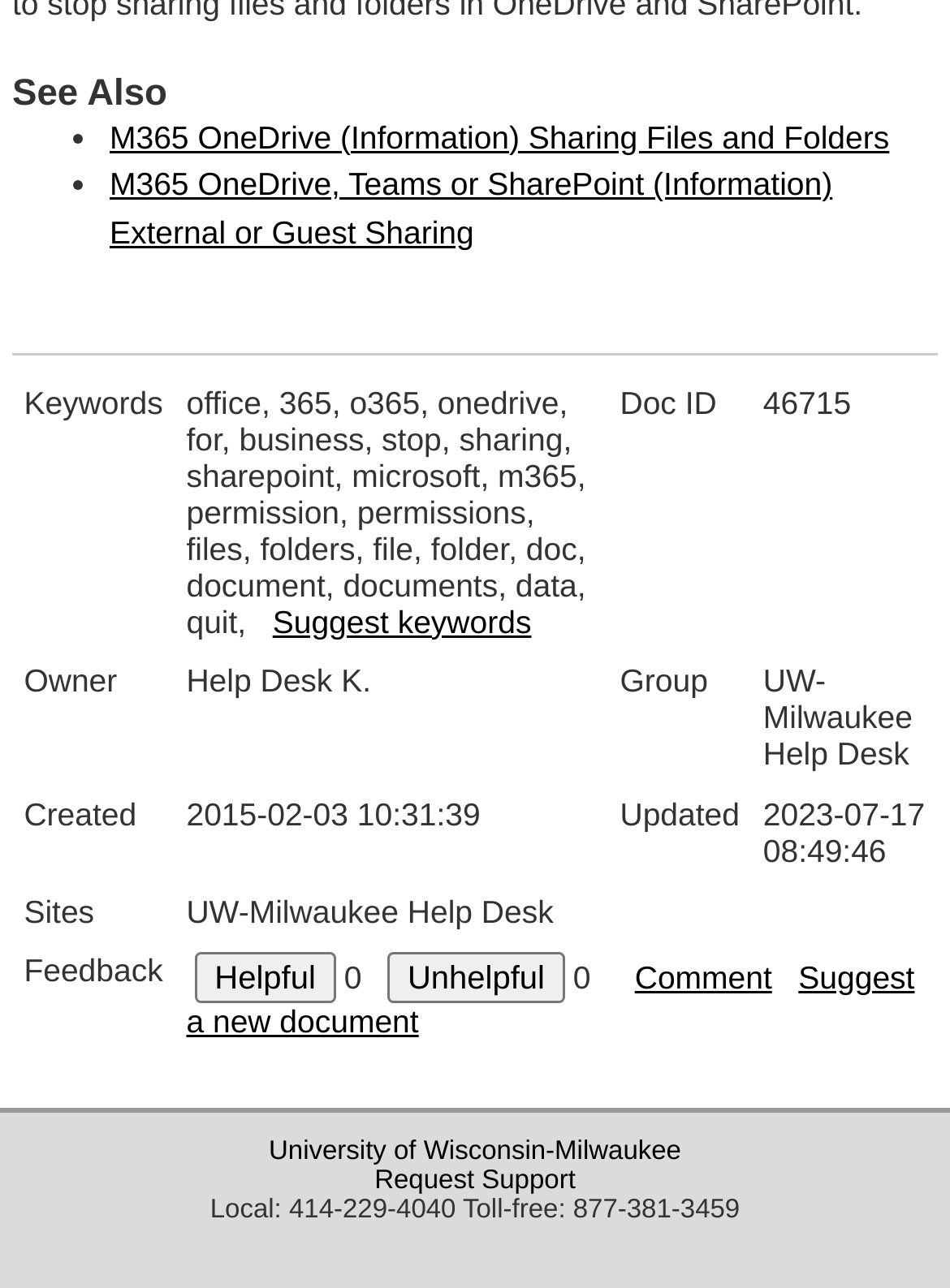Identify the bounding box coordinates for the UI element described as: "Request Support".

[0.394, 0.905, 0.606, 0.928]